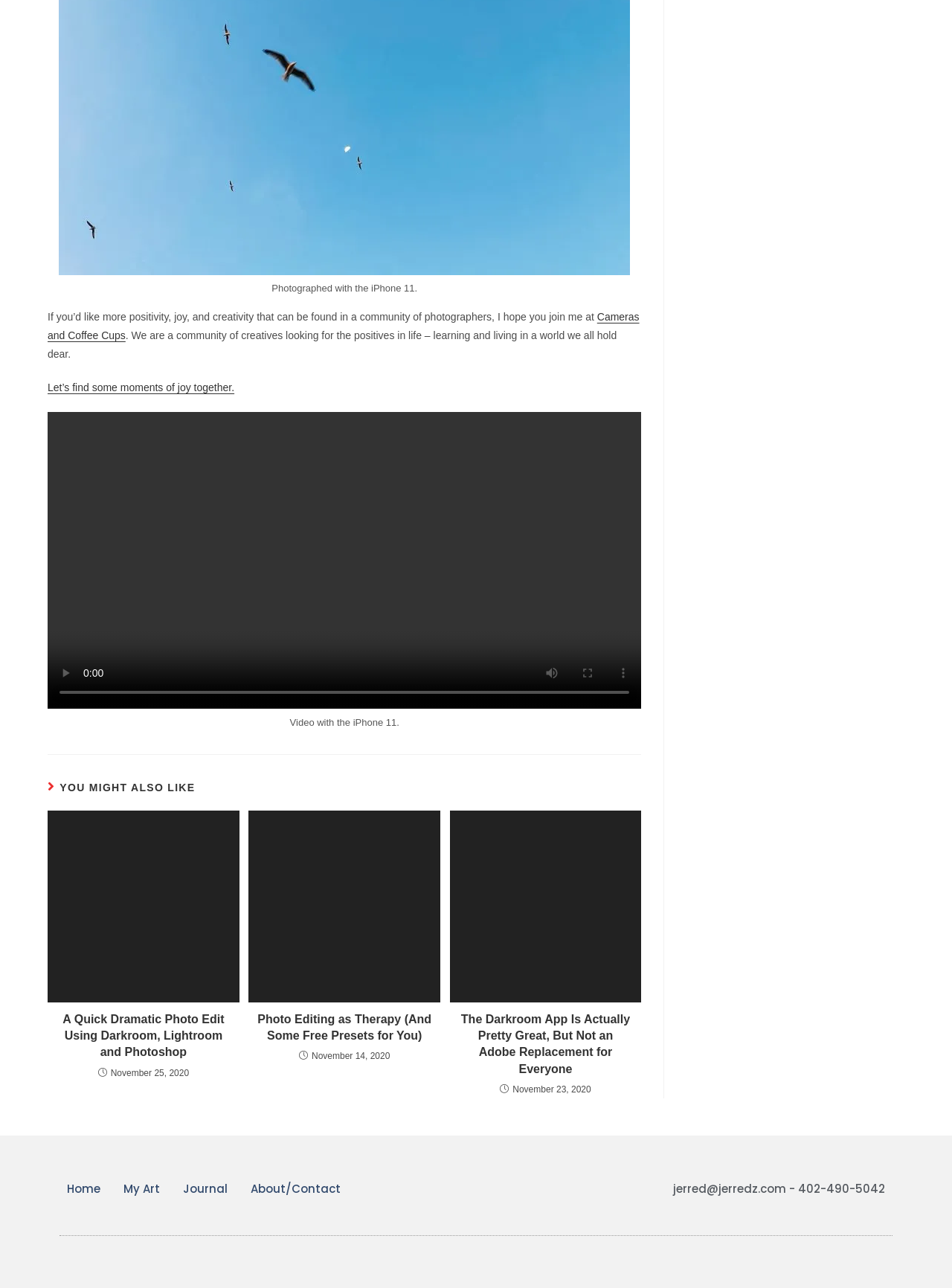What is the author's contact information?
From the screenshot, supply a one-word or short-phrase answer.

jerred@jerredz.com - 402-490-5042